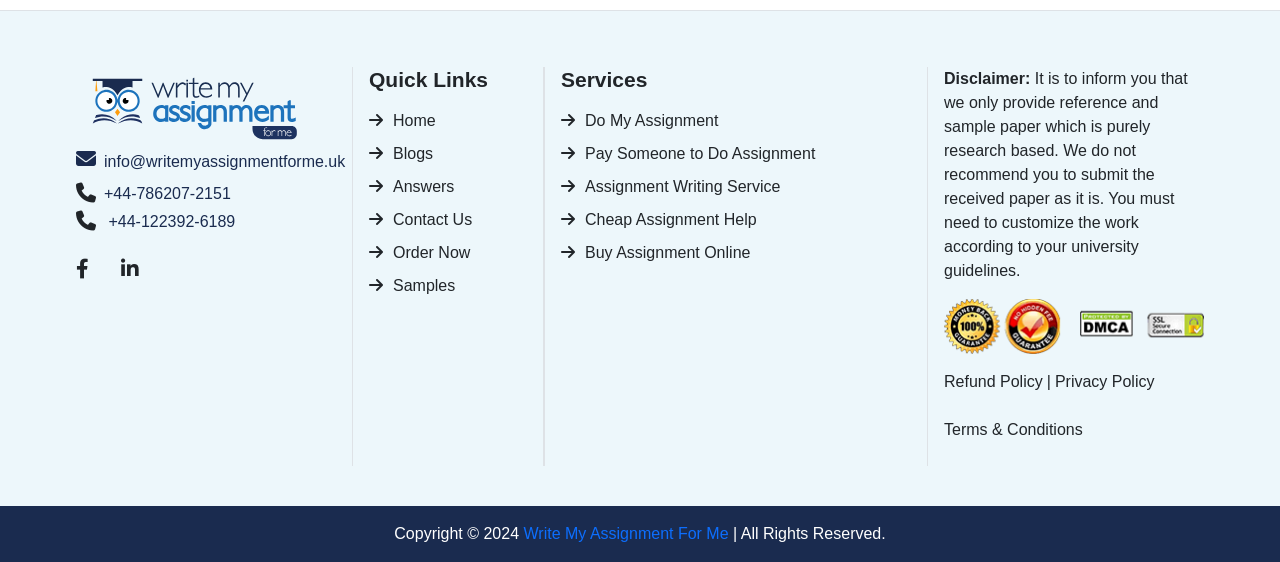Please identify the bounding box coordinates of the element's region that needs to be clicked to fulfill the following instruction: "Call us at +44-786207-2151". The bounding box coordinates should consist of four float numbers between 0 and 1, i.e., [left, top, right, bottom].

[0.081, 0.329, 0.18, 0.359]